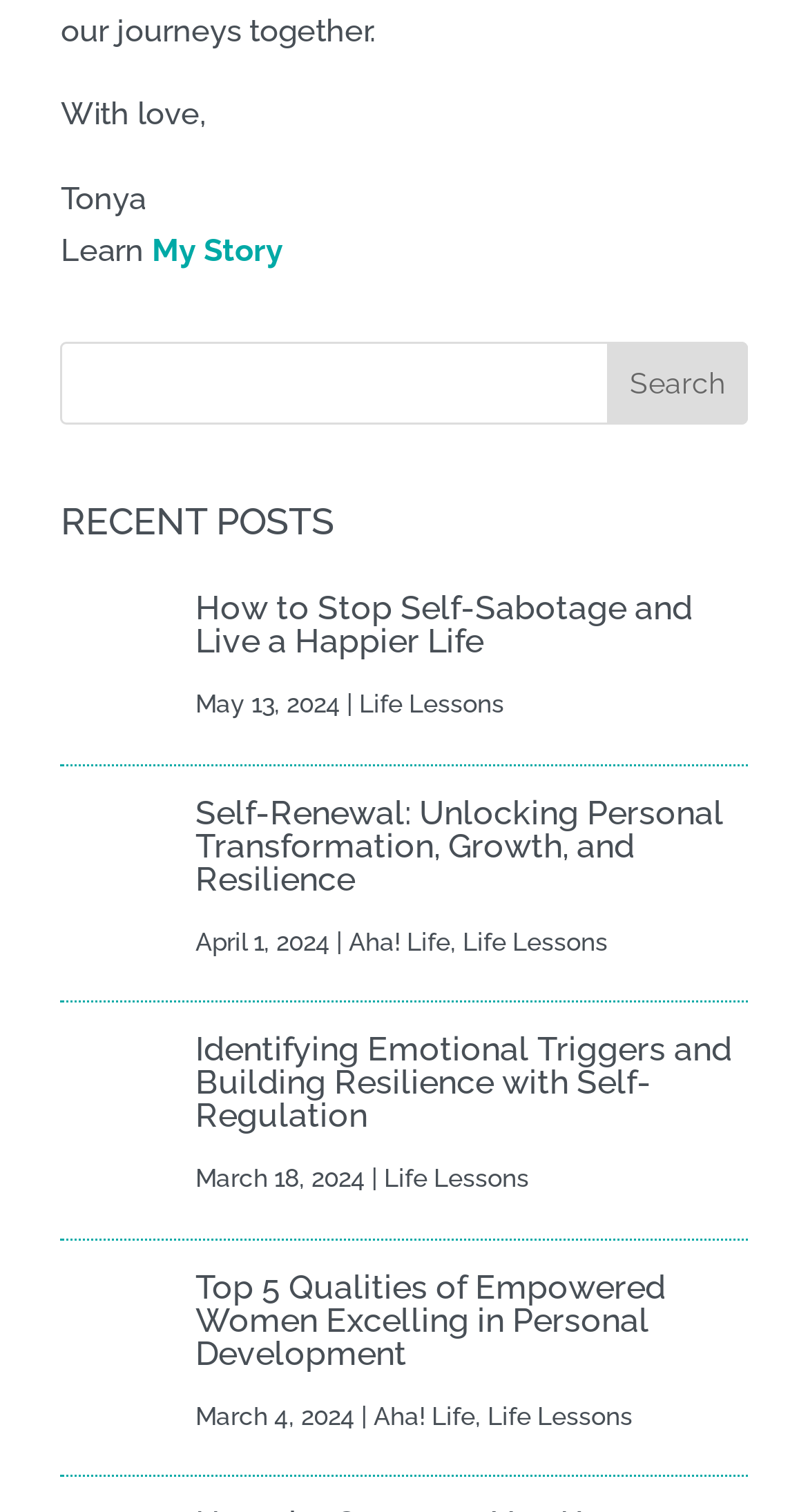Indicate the bounding box coordinates of the clickable region to achieve the following instruction: "View recent post Self-sabotage."

[0.075, 0.43, 0.203, 0.454]